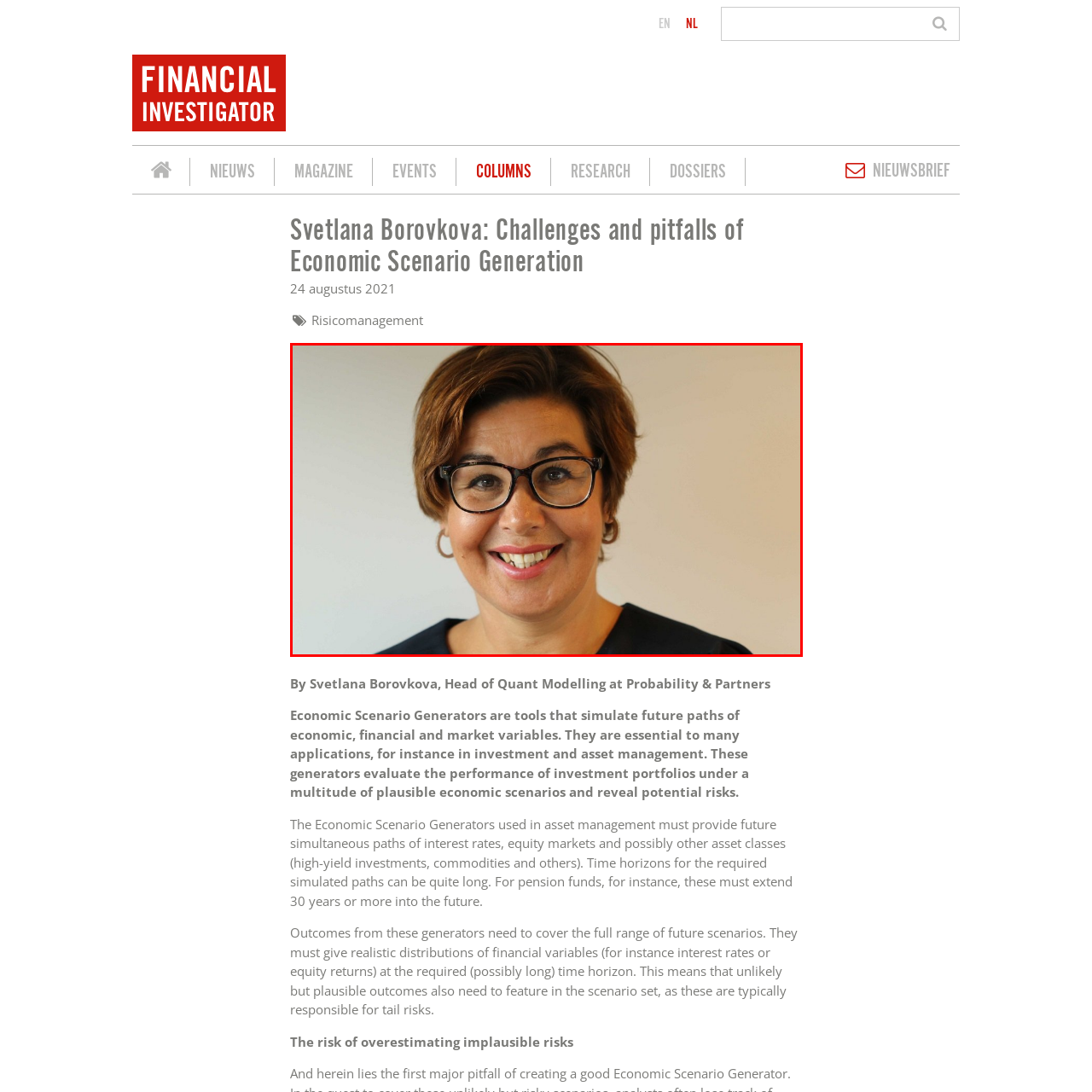Focus on the highlighted area in red, What is the color of Svetlana Borovkova's hair? Answer using a single word or phrase.

Brown